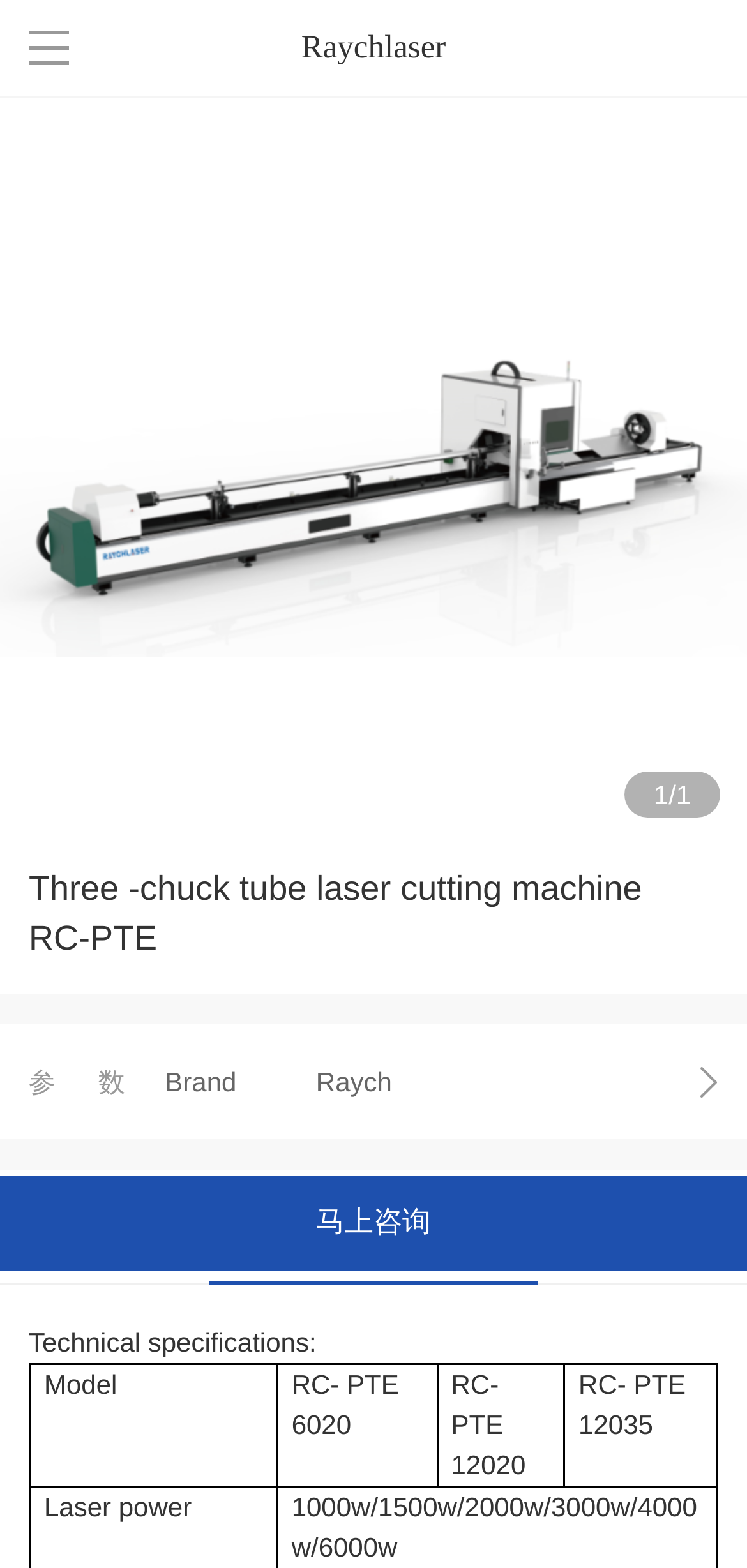Find the coordinates for the bounding box of the element with this description: "Service".

[0.041, 0.188, 0.959, 0.249]